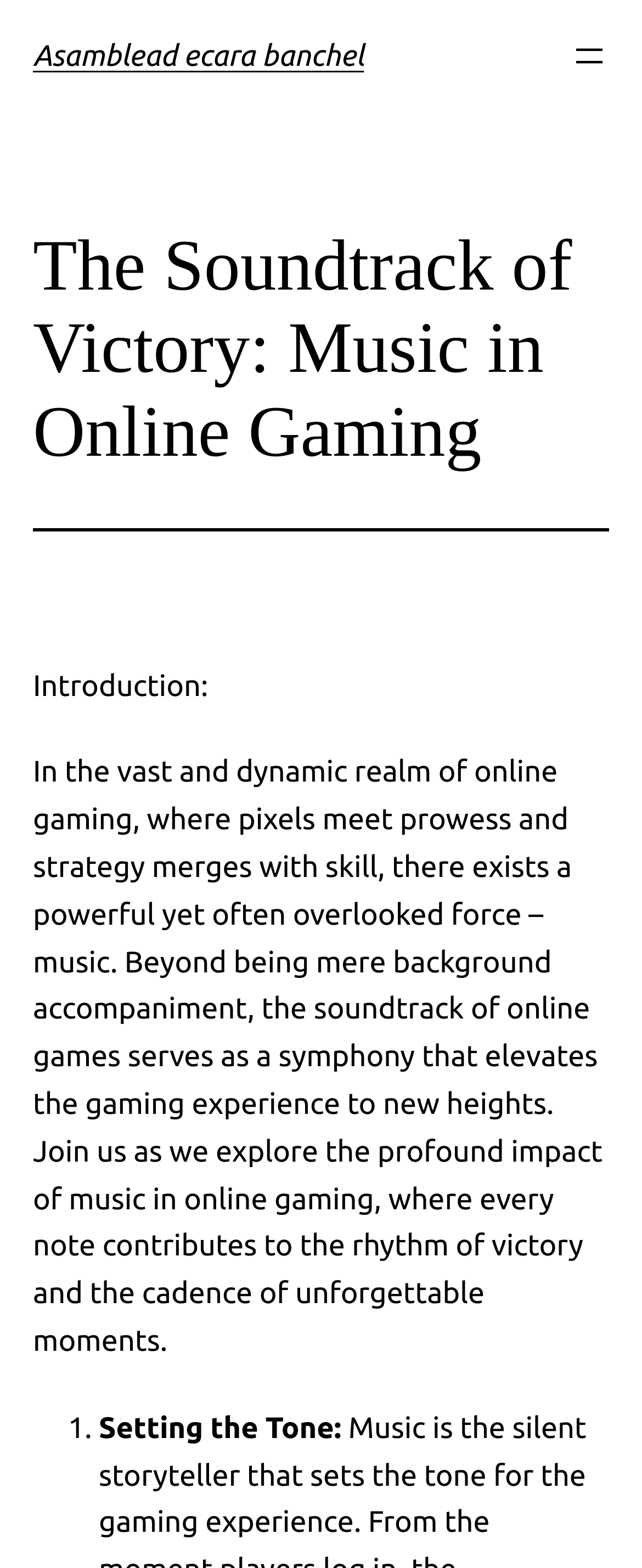What is the purpose of music in online games?
Please look at the screenshot and answer in one word or a short phrase.

Elevates gaming experience